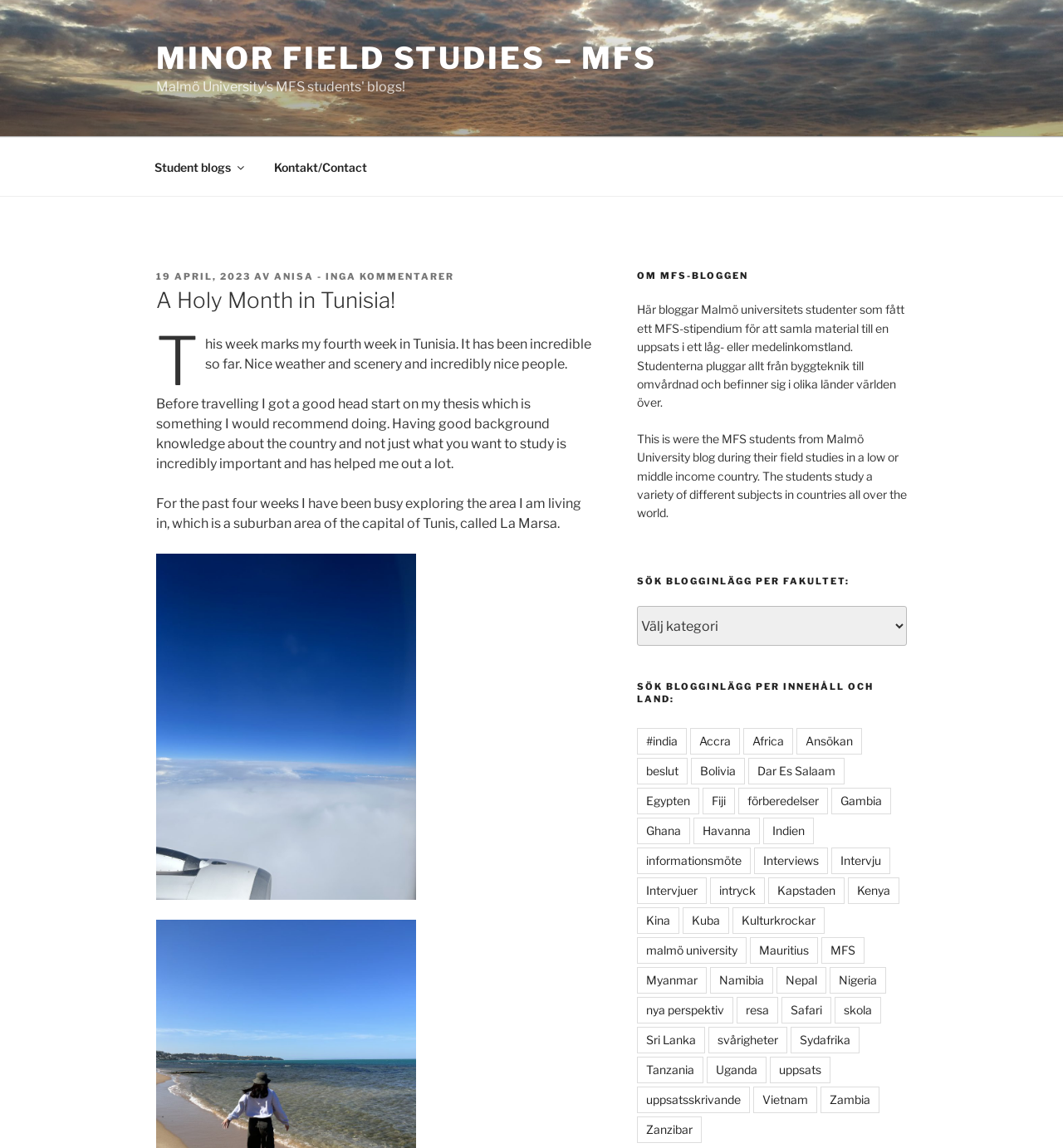Elaborate on the webpage's design and content in a detailed caption.

This webpage is a blog post titled "A Holy Month in Tunisia!" from the Minor Field Studies (MFS) program. At the top, there is a navigation menu with links to "Student blogs" and "Kontakt/Contact". Below the navigation menu, there is a header section with the title of the blog post, the author's name "ANISA", and the date "19 APRIL, 2023".

The main content of the blog post is divided into four paragraphs. The first paragraph describes the author's experience in Tunisia, mentioning the nice weather and scenery, as well as the friendly people. The second paragraph discusses the importance of having good background knowledge about the country before traveling. The third paragraph talks about the author's exploration of the suburban area of Tunis, called La Marsa. The fourth paragraph is not explicitly described, but it appears to be a continuation of the author's experiences in Tunisia.

Below the main content, there is a figure, which is likely an image related to the blog post. There is also a section titled "OM MFS-BLOGGEN" (About MFS Blog), which describes the purpose of the blog and the students who are writing from different countries around the world.

On the right side of the page, there are three sections. The first section is a search function to search blog posts by faculty. The second section is a search function to search blog posts by content and country, with links to various countries and topics. The third section appears to be a list of tags or keywords related to the blog posts, with links to each tag.

Overall, the webpage is a personal blog post from a student participating in the MFS program, sharing their experiences and reflections about their time in Tunisia.